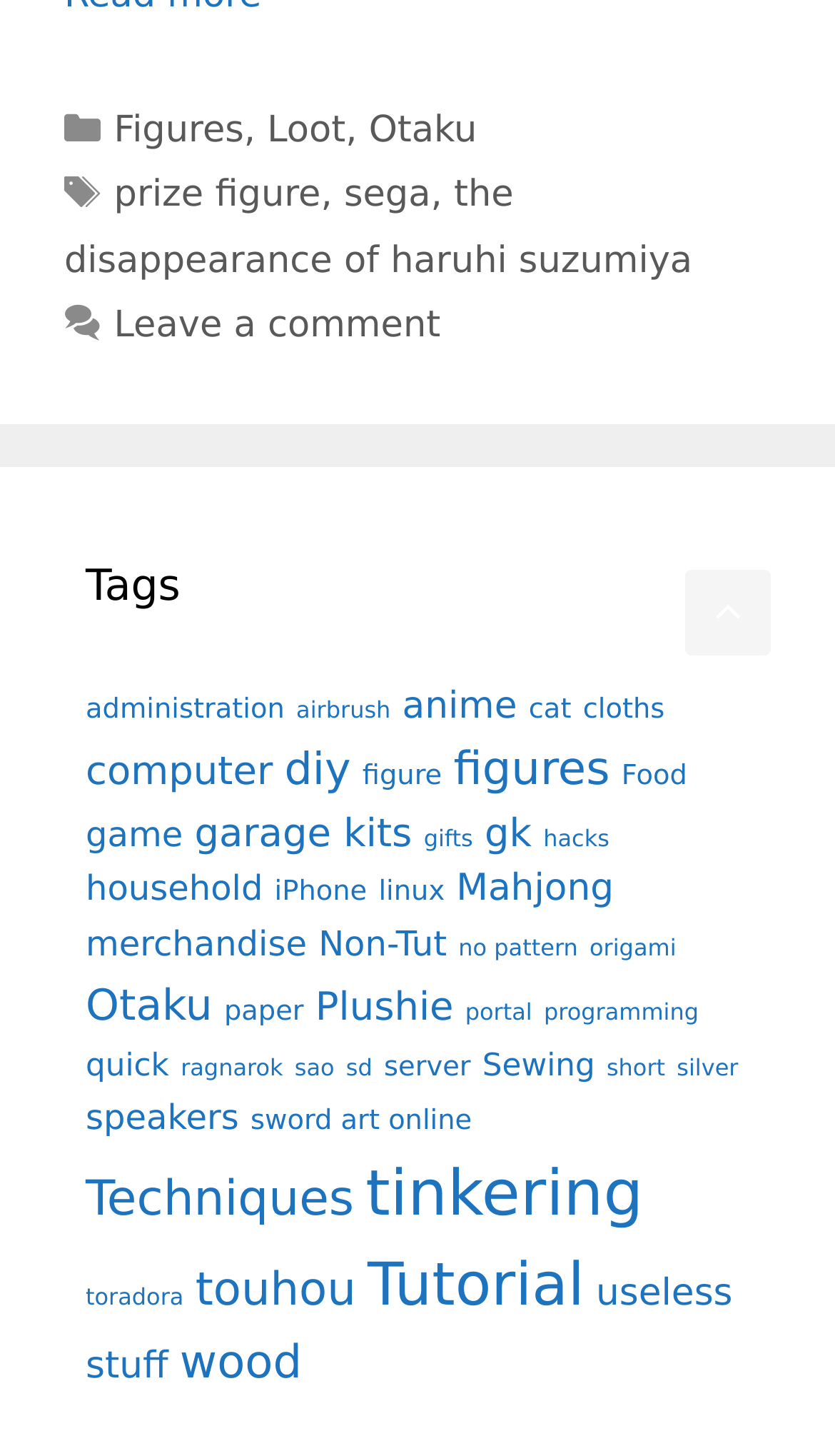Find and provide the bounding box coordinates for the UI element described with: "the disappearance of haruhi suzumiya".

[0.077, 0.119, 0.829, 0.194]